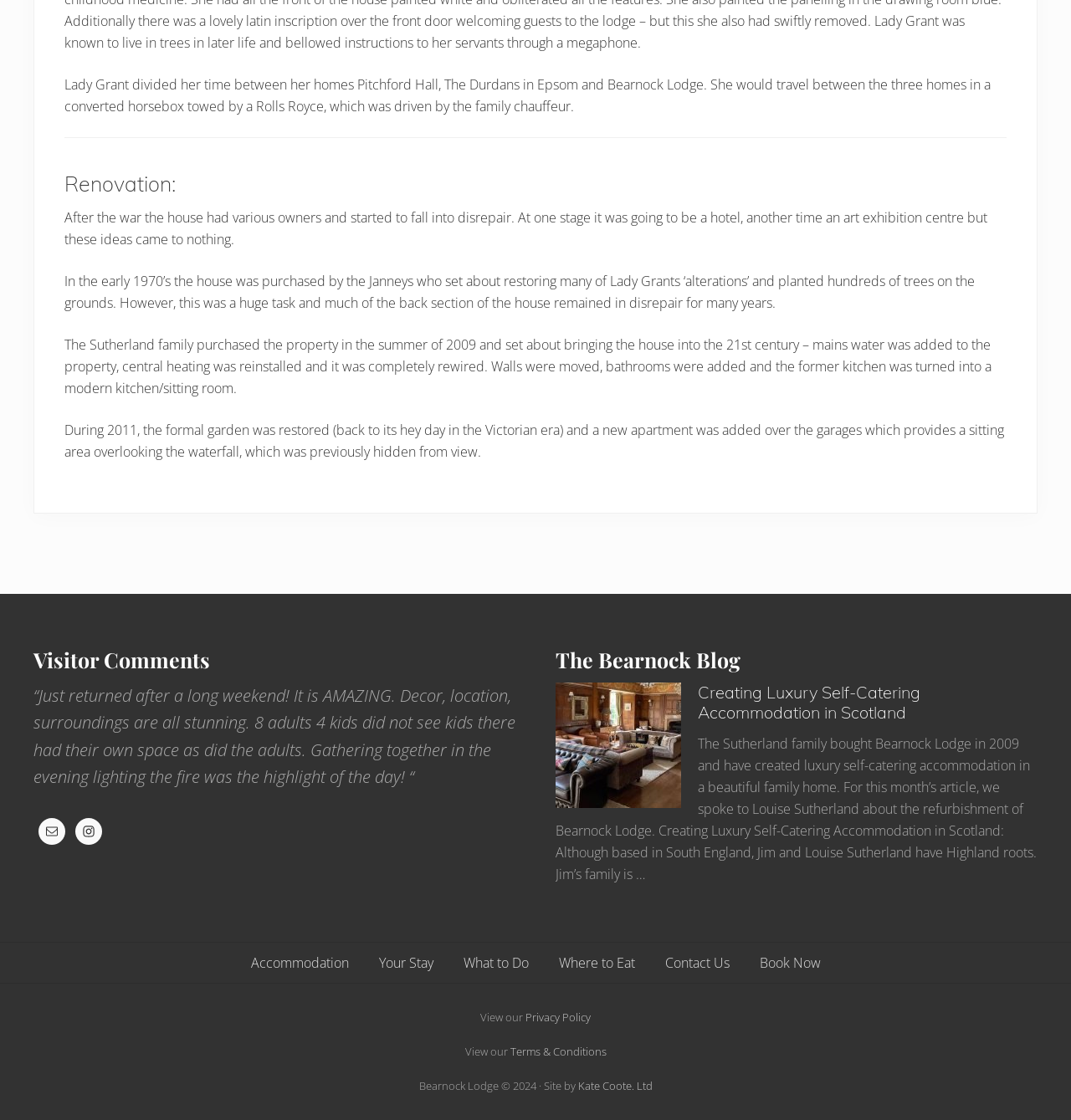Based on the provided description, "E-mail", find the bounding box of the corresponding UI element in the screenshot.

[0.036, 0.73, 0.061, 0.754]